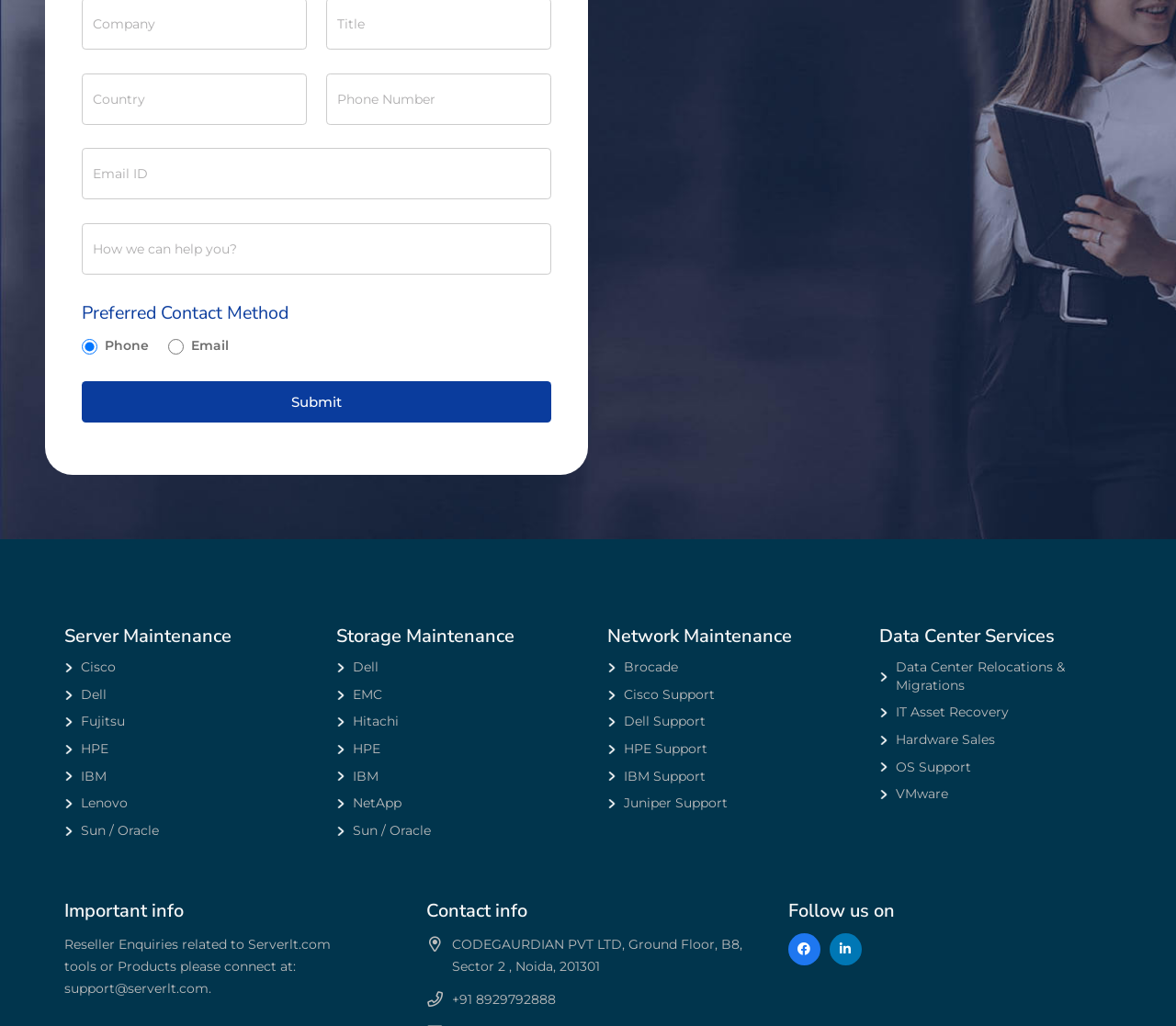What is the preferred contact method?
Please provide a single word or phrase in response based on the screenshot.

Phone